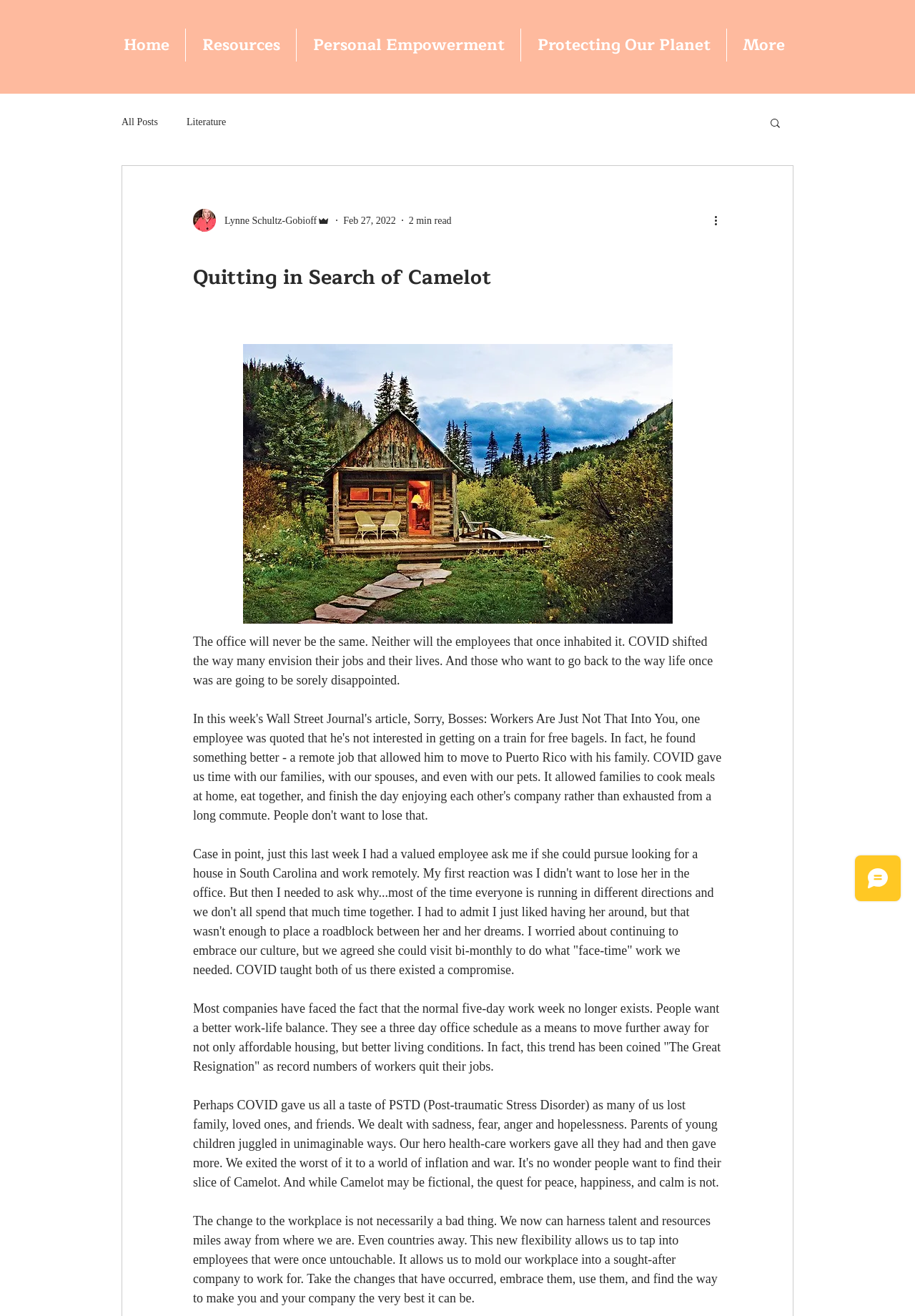What is the topic of the article?
Based on the image, please offer an in-depth response to the question.

I inferred the topic of the article by reading the static text in the article section. The text mentions 'work-life balance', 'The Great Resignation', and 'remote work', which suggests that the article is about the changes in the workplace and the importance of work-life balance.